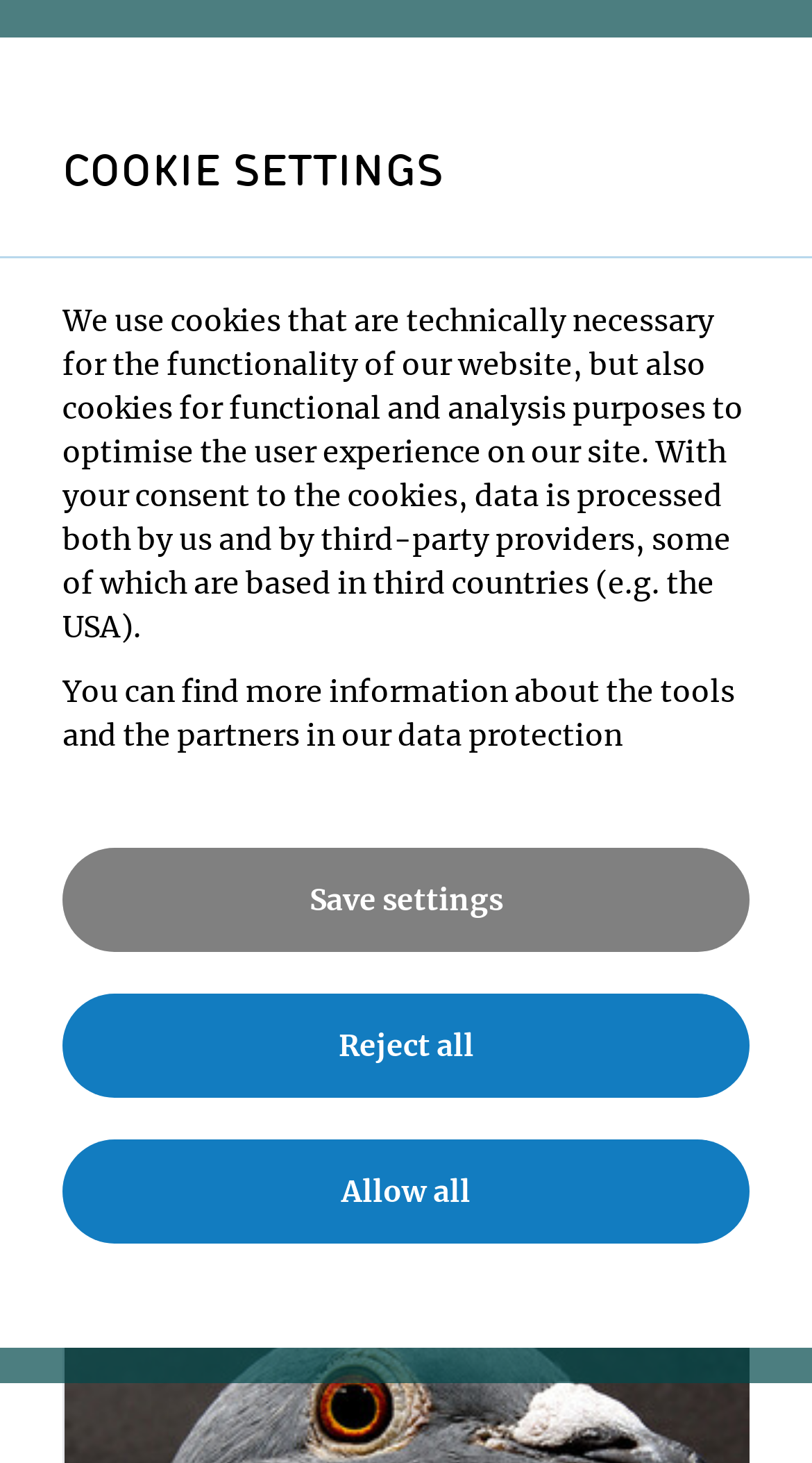Identify the bounding box for the UI element that is described as follows: "Reject all".

[0.077, 0.678, 0.923, 0.75]